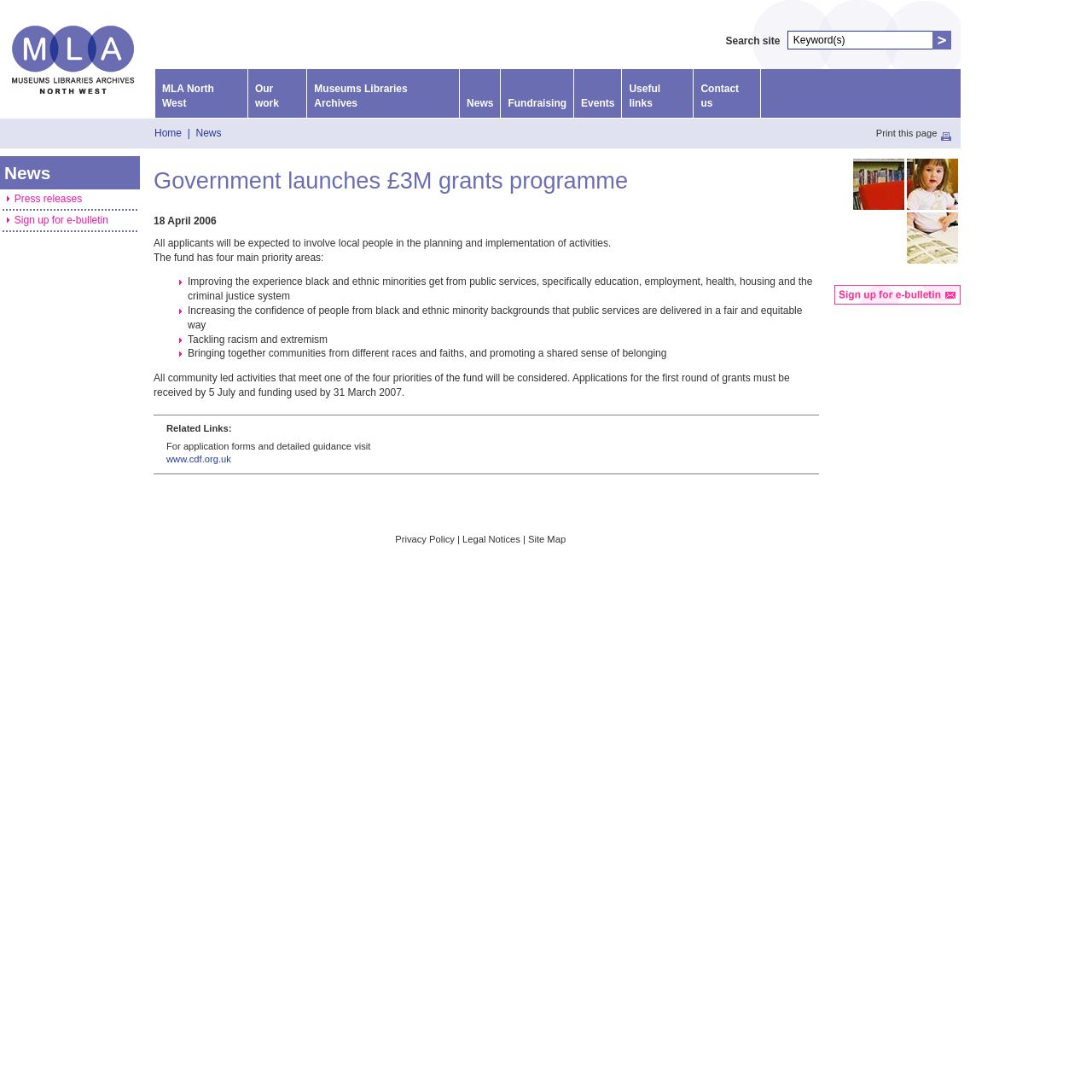Where can one find application forms and guidance for the grants programme?
Please look at the screenshot and answer using one word or phrase.

www.cdf.org.uk